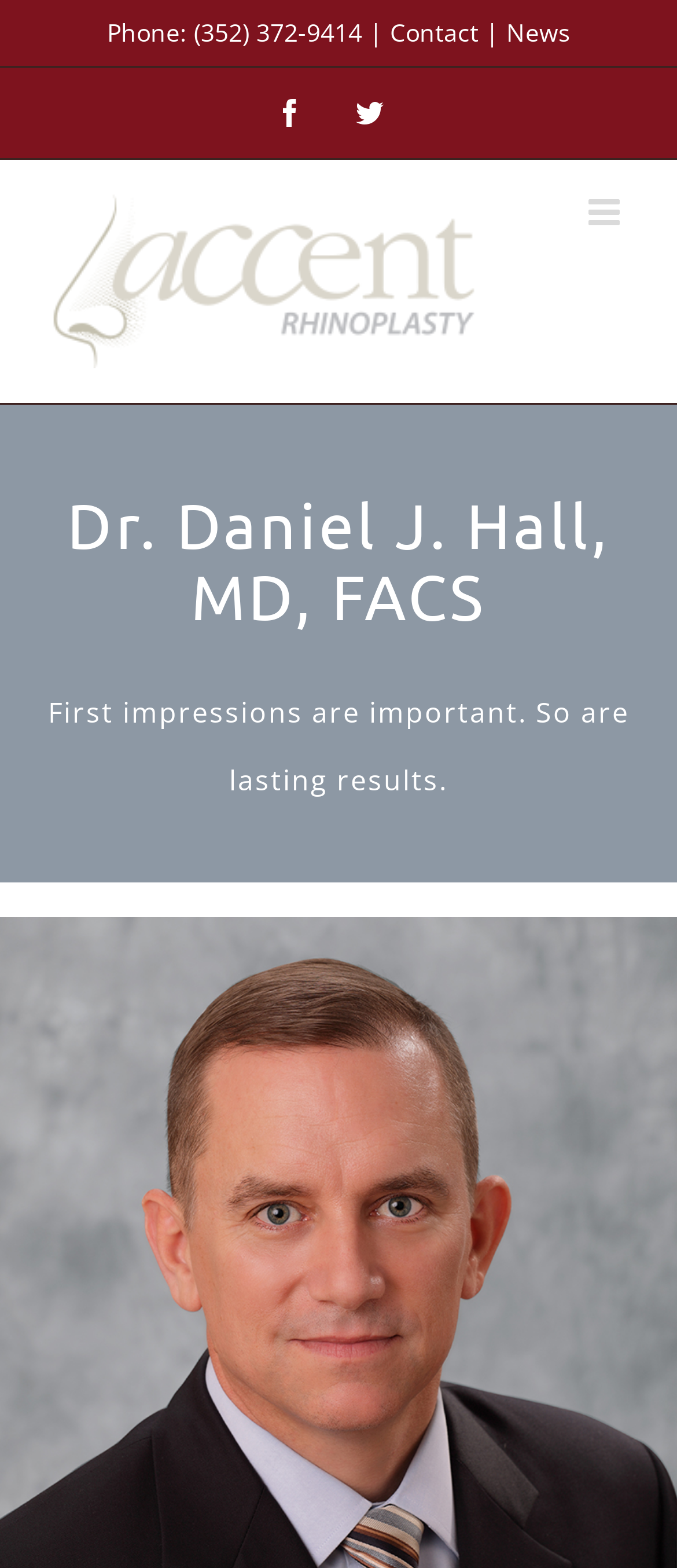Locate the bounding box coordinates of the area where you should click to accomplish the instruction: "Call the office".

[0.158, 0.01, 0.535, 0.031]